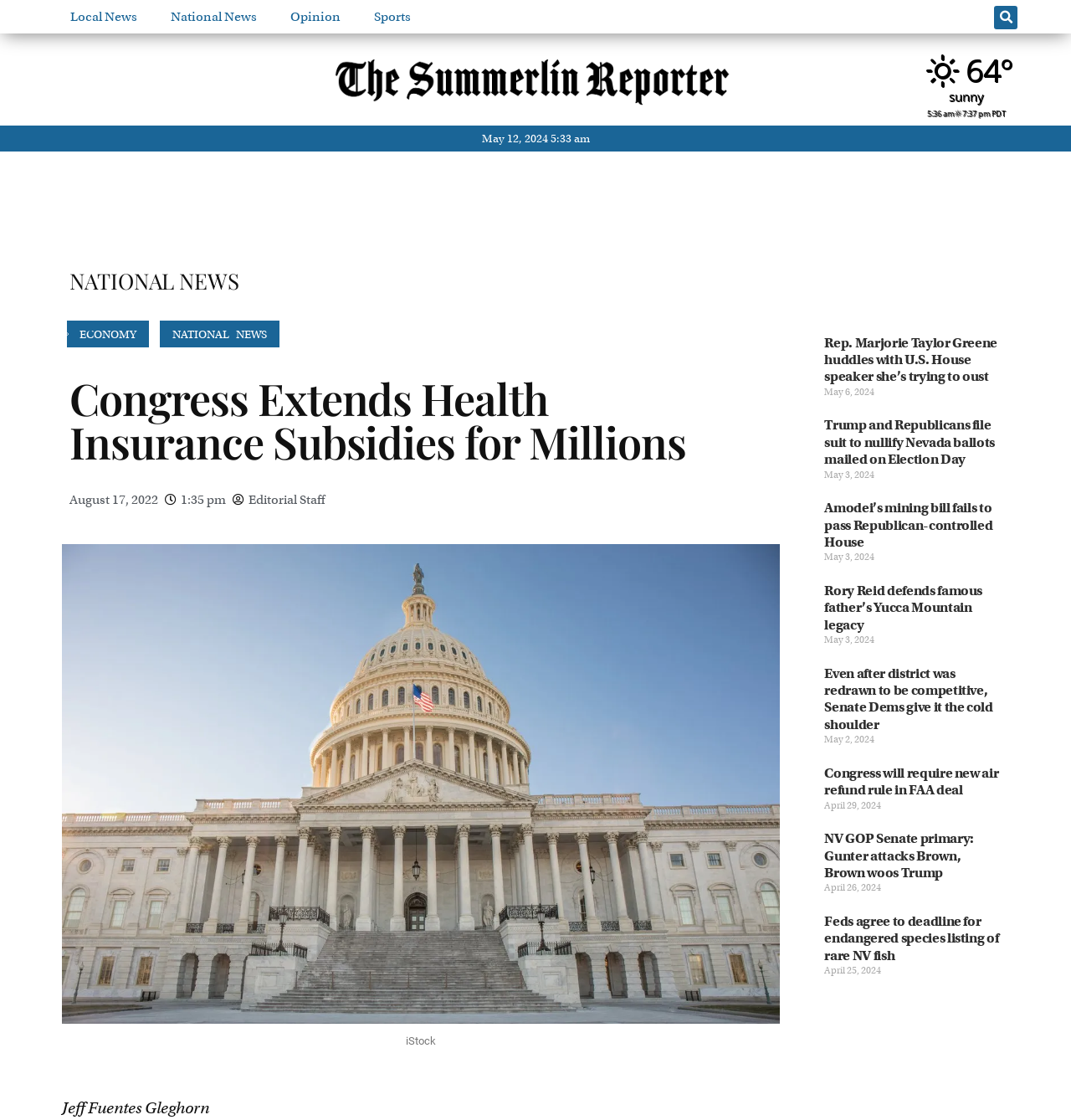Determine the bounding box coordinates for the area that should be clicked to carry out the following instruction: "Read article about Congress extending health insurance subsidies".

[0.065, 0.336, 0.693, 0.414]